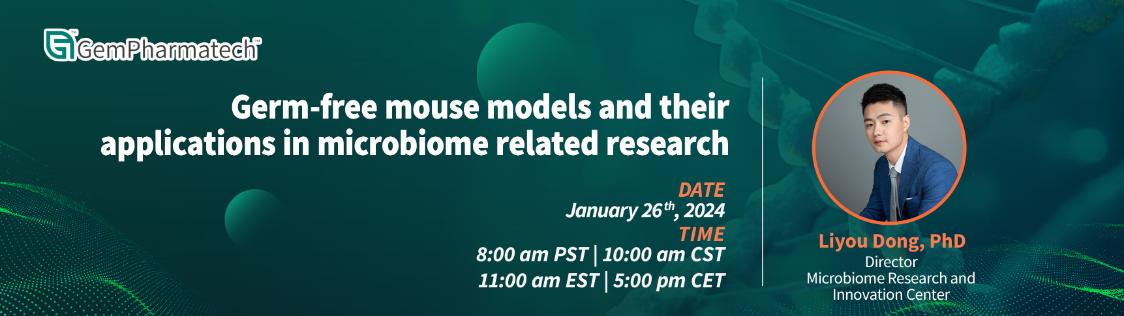What are the scheduled times for the webinar across different time zones?
Please utilize the information in the image to give a detailed response to the question.

The banner provides the scheduled times for the webinar across different time zones, which are 8:00 am PST, 10:00 am CST, 11:00 am EST, and 5:00 pm CET. This allows participants from various regions to plan and attend the webinar at a convenient time.